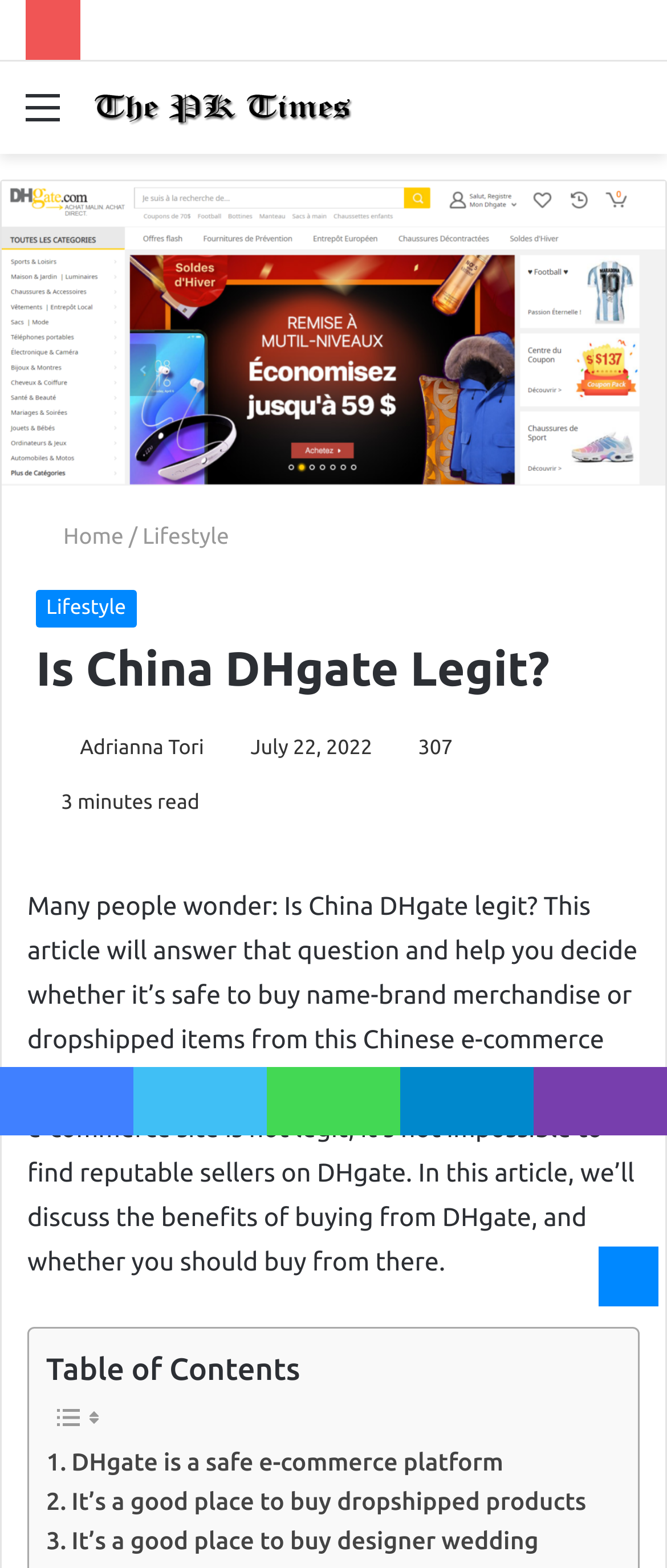Who is the author of the article?
Please analyze the image and answer the question with as much detail as possible.

I determined the answer by looking at the link with the text 'Photo of Adrianna Tori' and the image with the same description, which suggests that Adrianna Tori is the author of the article.